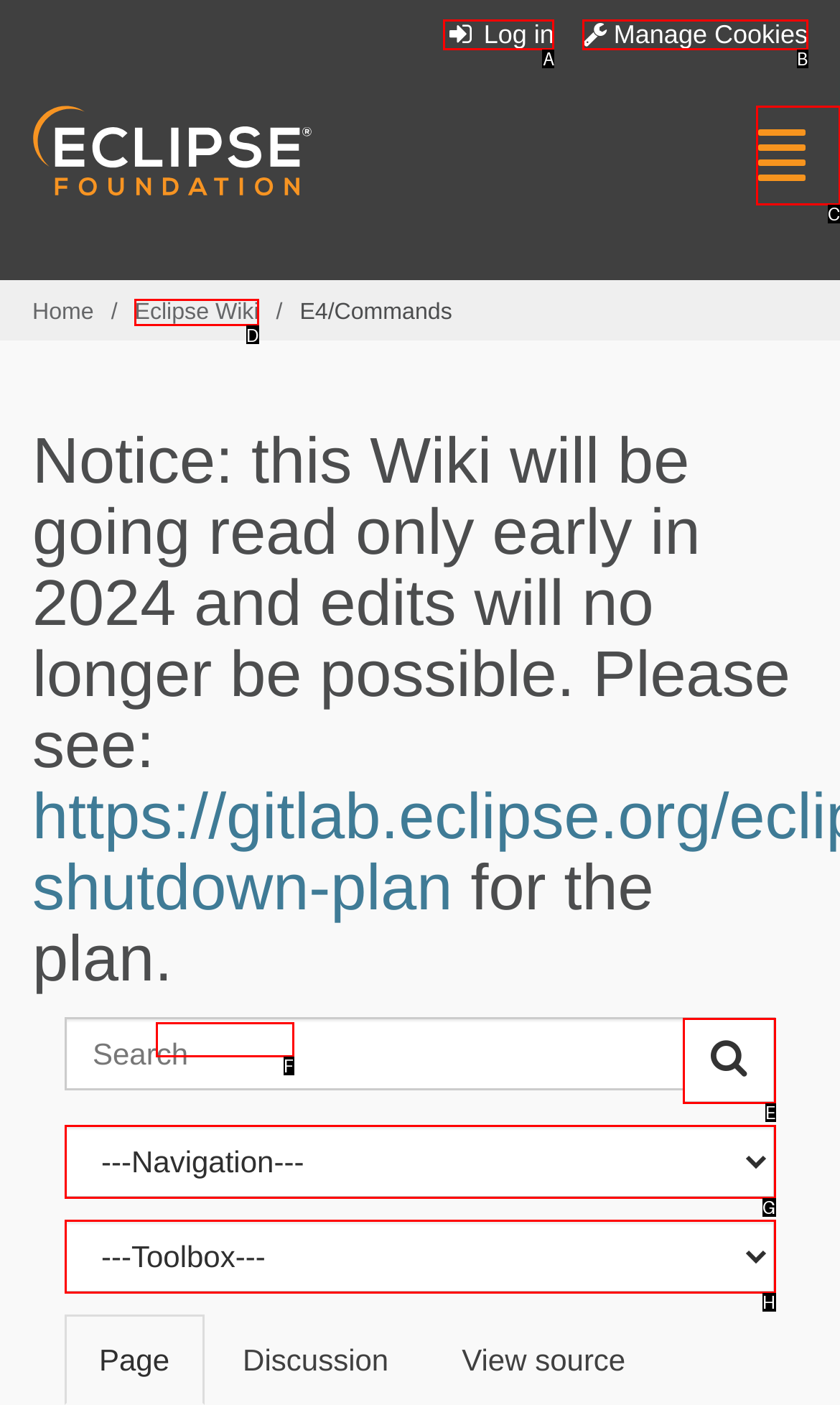Determine which element should be clicked for this task: Go to Eclipse Wiki
Answer with the letter of the selected option.

D